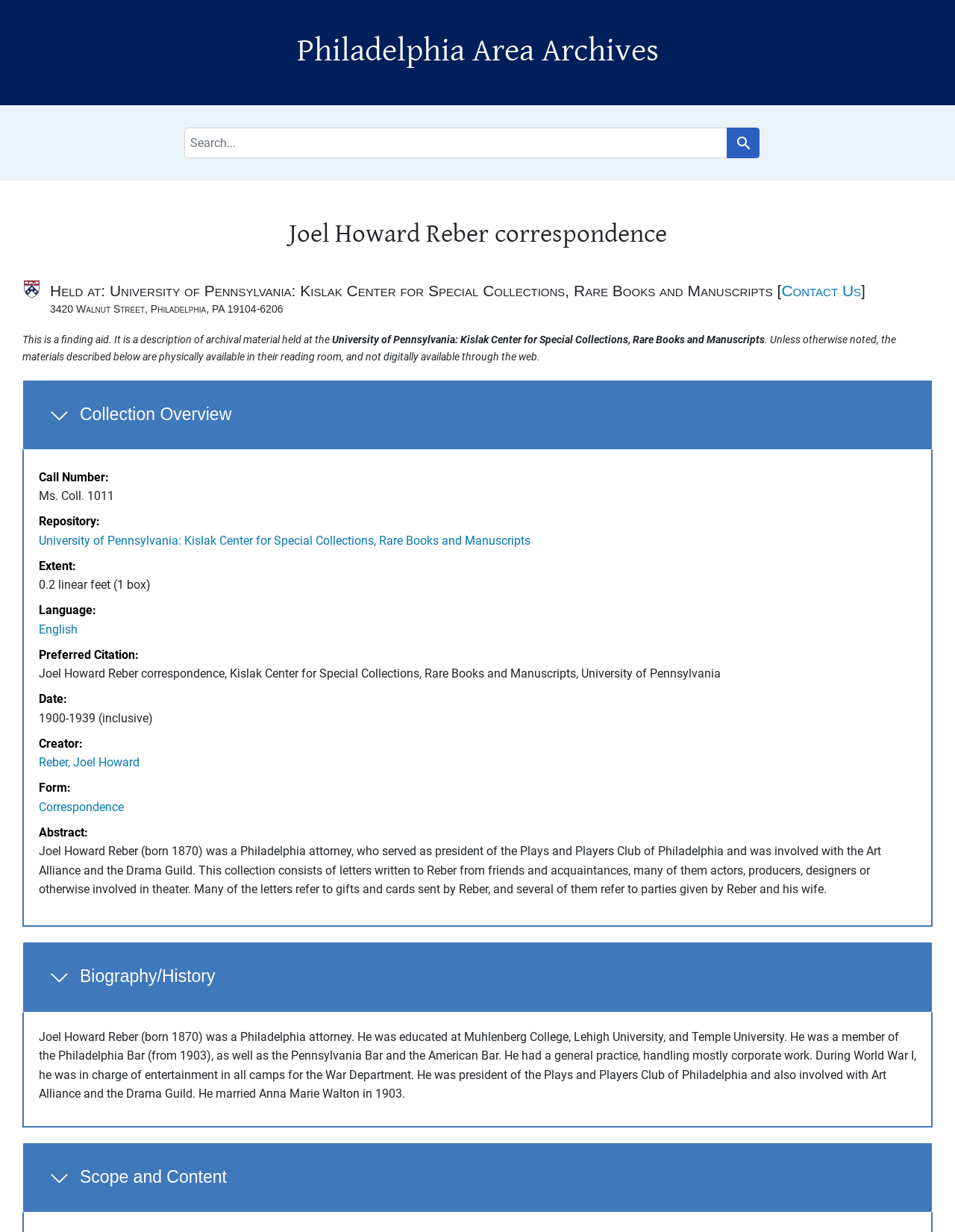Pinpoint the bounding box coordinates of the element that must be clicked to accomplish the following instruction: "View collection overview". The coordinates should be in the format of four float numbers between 0 and 1, i.e., [left, top, right, bottom].

[0.023, 0.308, 0.977, 0.366]